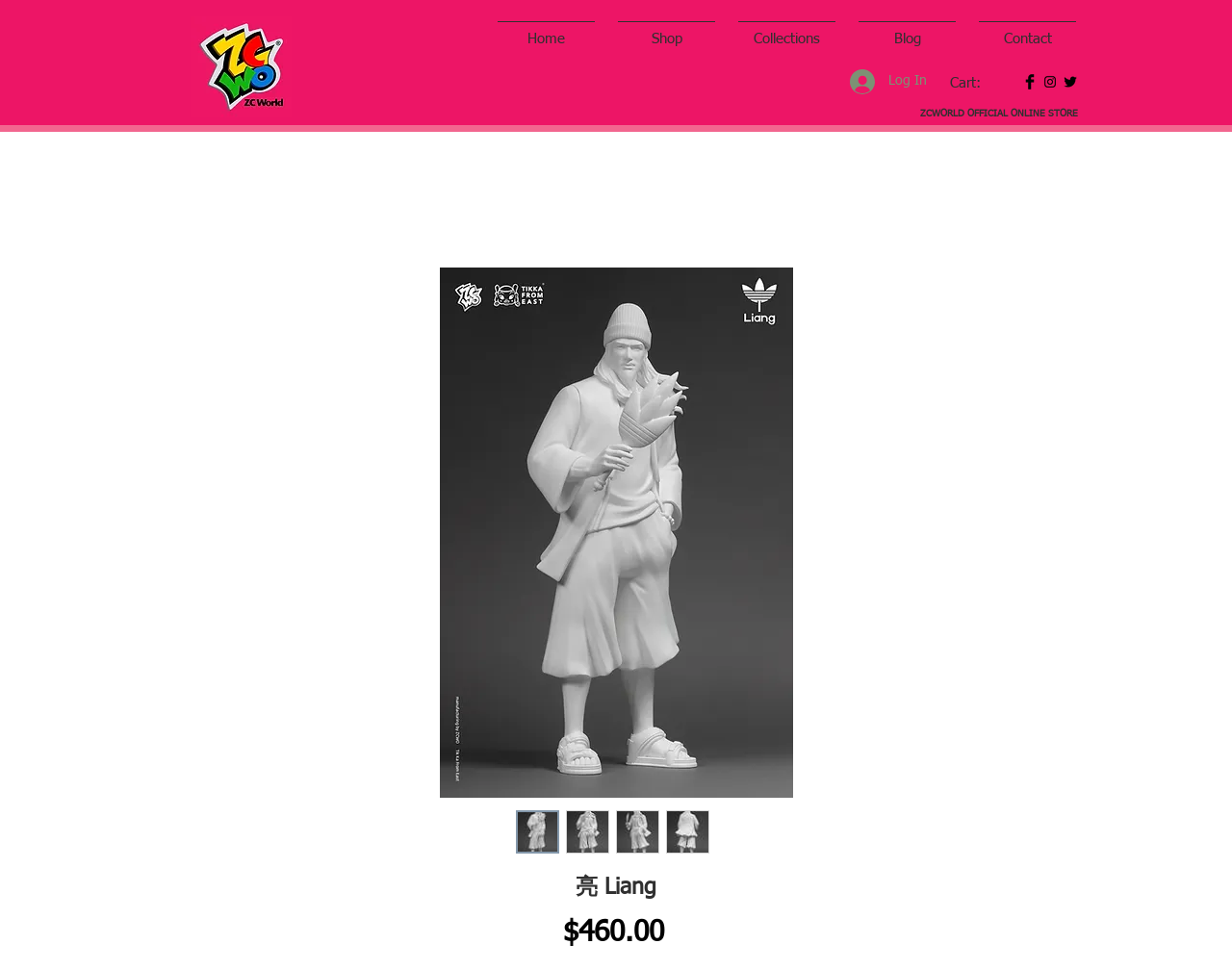Please mark the clickable region by giving the bounding box coordinates needed to complete this instruction: "Explore the Collections".

[0.59, 0.022, 0.688, 0.042]